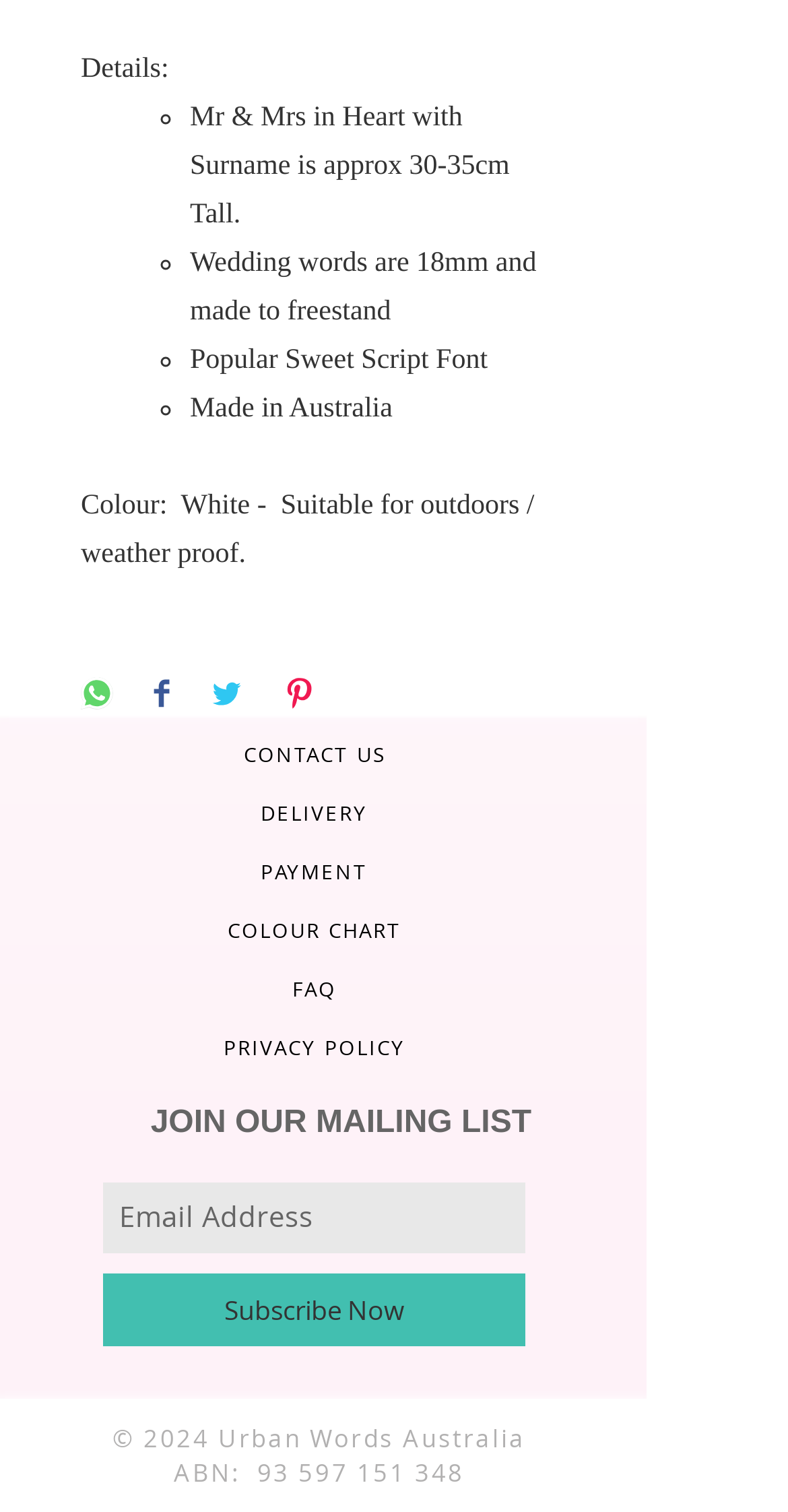Locate the bounding box coordinates of the clickable region necessary to complete the following instruction: "Pin on Pinterest". Provide the coordinates in the format of four float numbers between 0 and 1, i.e., [left, top, right, bottom].

[0.359, 0.447, 0.4, 0.473]